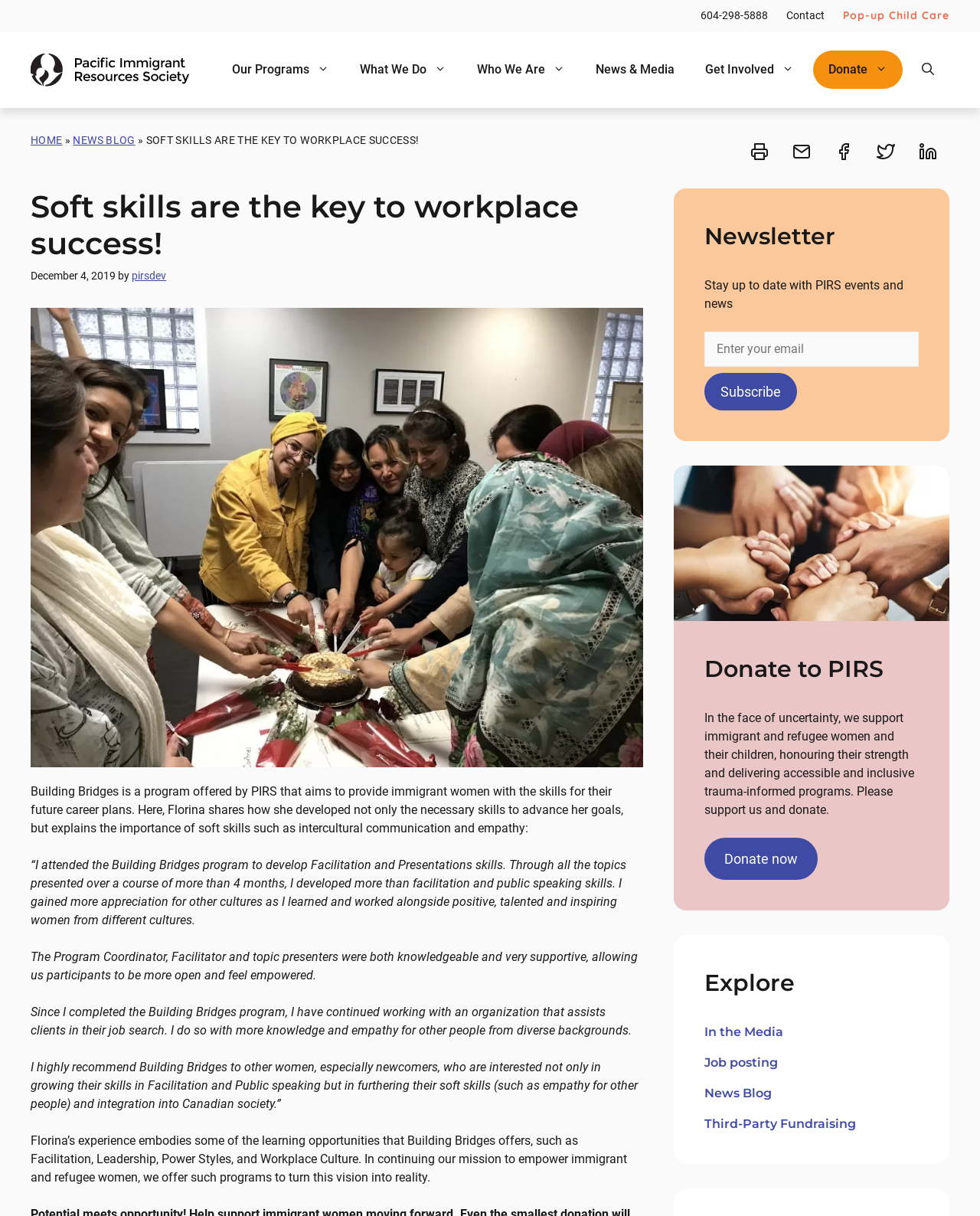Locate the bounding box coordinates of the element that should be clicked to execute the following instruction: "Share the article on Facebook".

[0.843, 0.109, 0.879, 0.142]